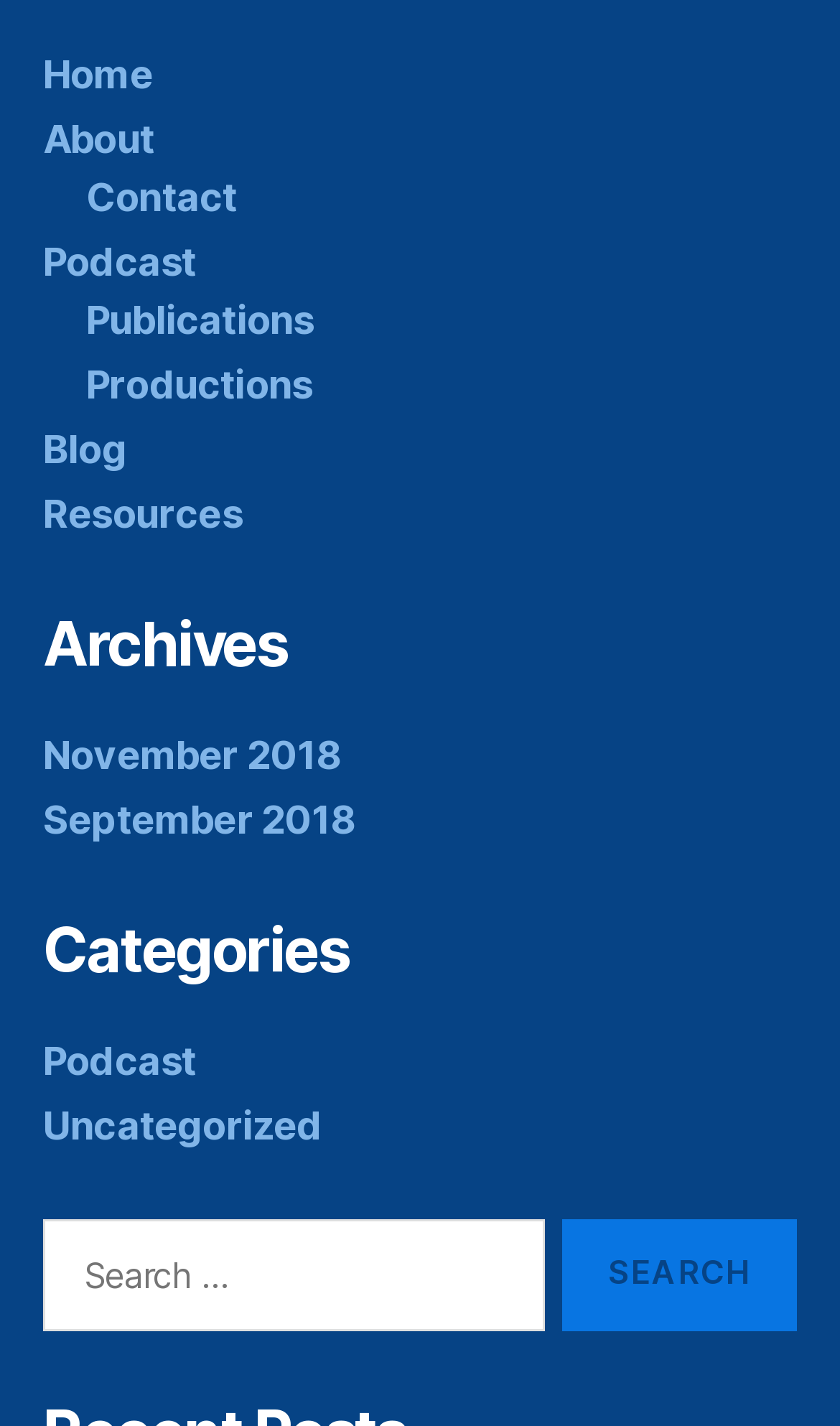Identify the bounding box coordinates of the region I need to click to complete this instruction: "go to resources page".

[0.051, 0.344, 0.289, 0.376]